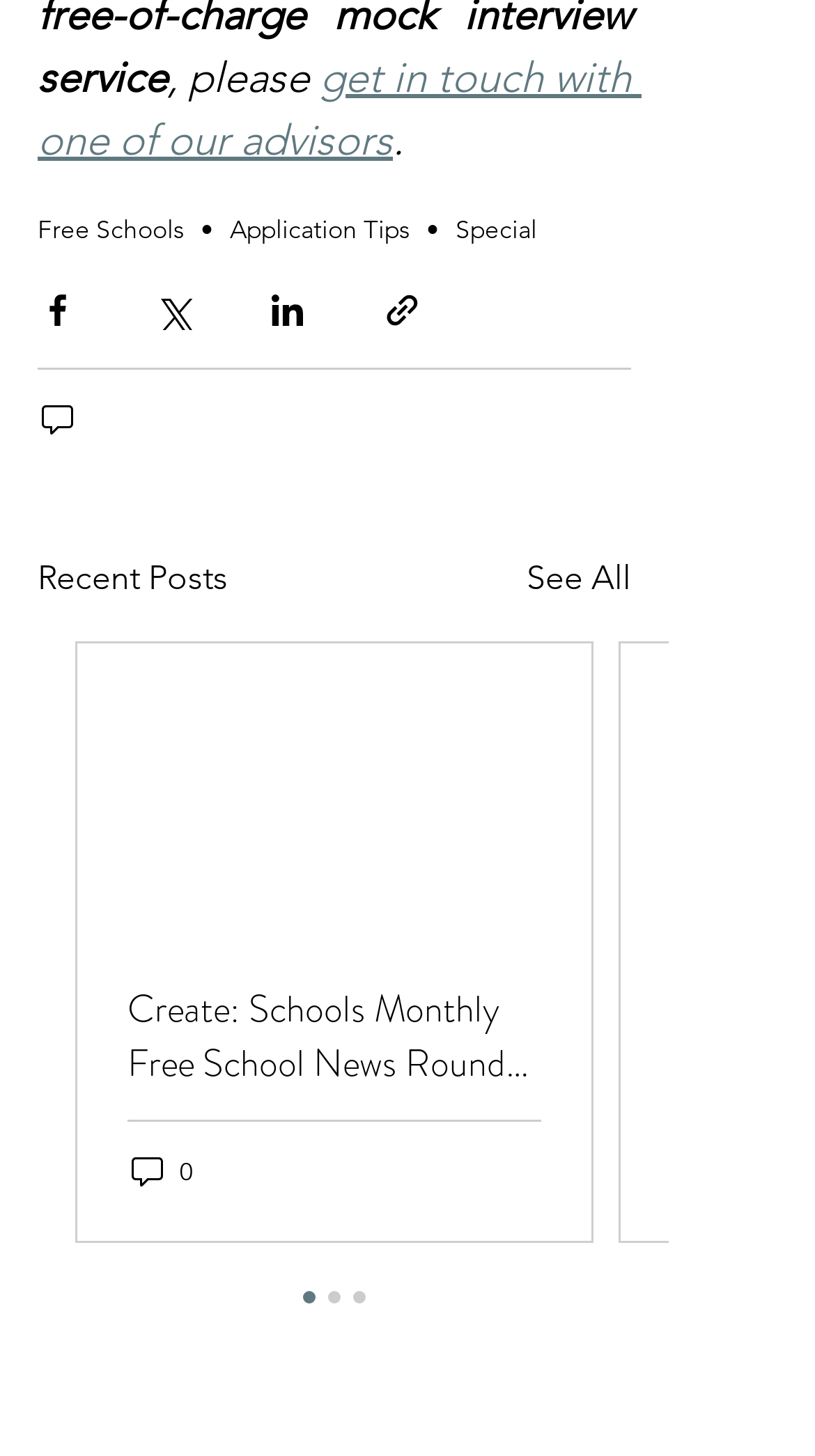Please locate the bounding box coordinates of the region I need to click to follow this instruction: "get in touch with one of our advisors".

[0.046, 0.041, 0.787, 0.111]